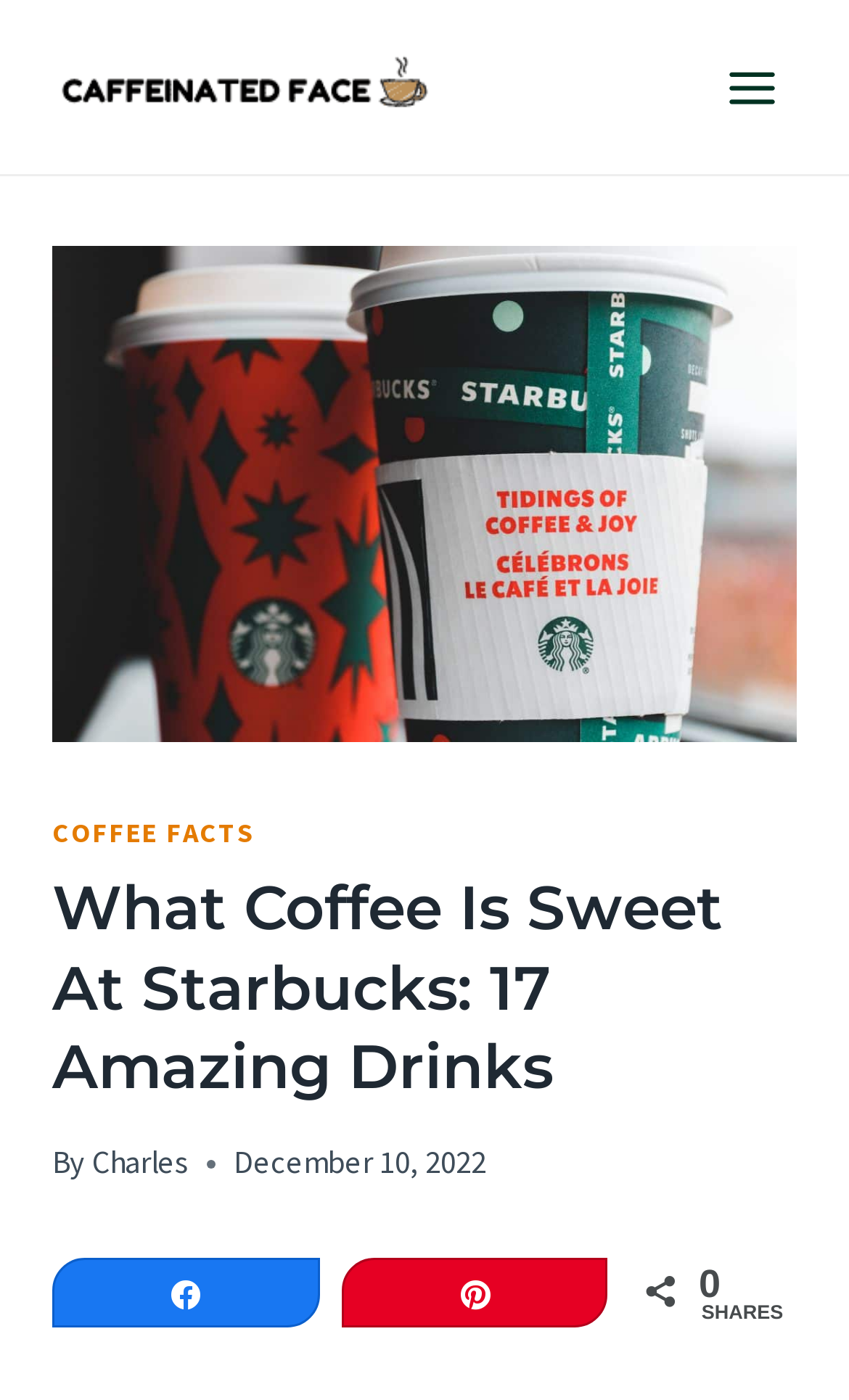Observe the image and answer the following question in detail: How many social media sharing options are available?

I counted the number of social media sharing links at the bottom of the webpage, which are 'k Share', 'A Pin', and another one without a label. Therefore, there are 3 social media sharing options available.